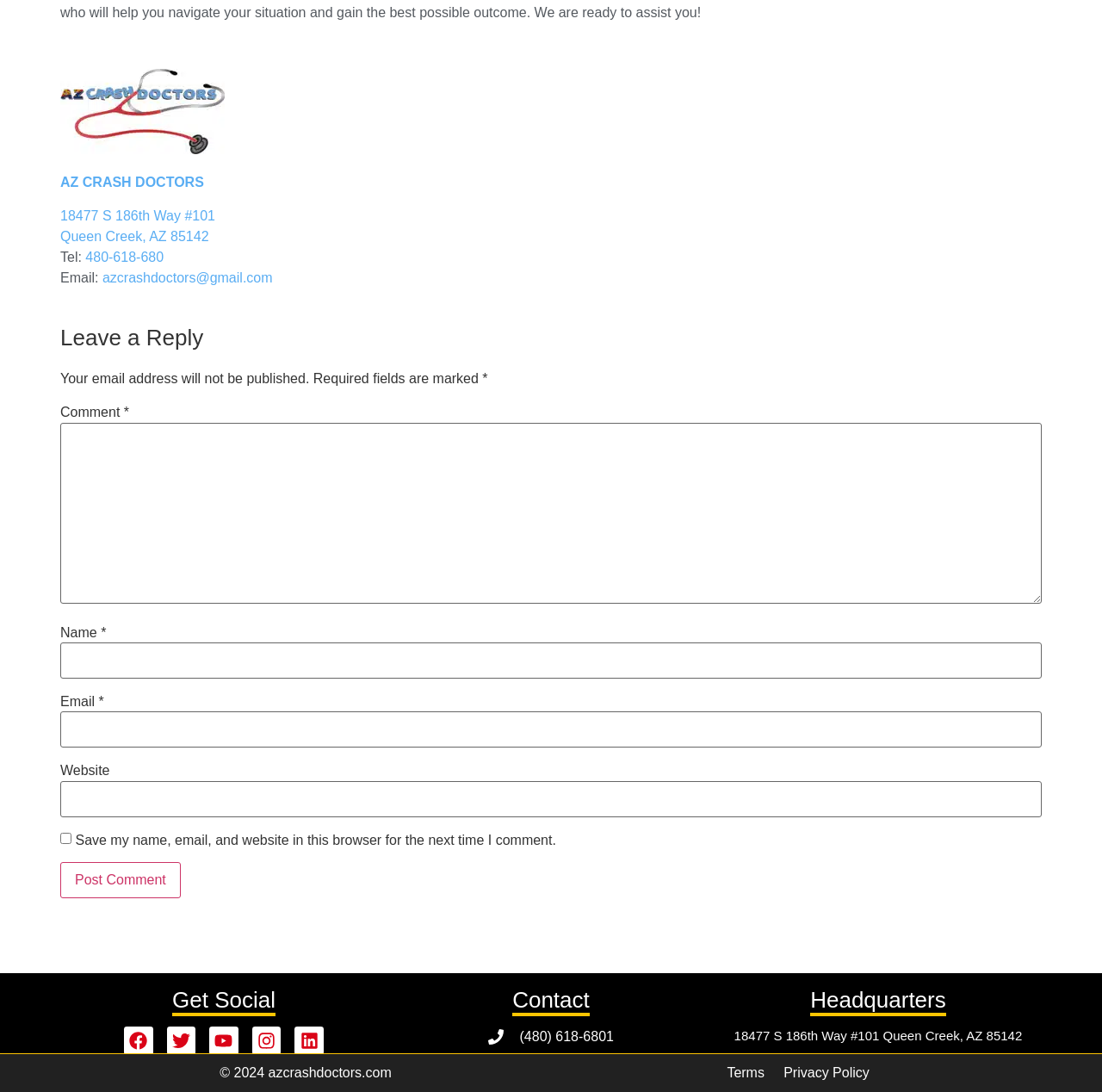What is the purpose of the comment form?
Look at the screenshot and provide an in-depth answer.

The purpose of the comment form can be inferred from the heading 'Leave a Reply' above the form, which suggests that users can use the form to leave a comment or reply to something on the webpage.